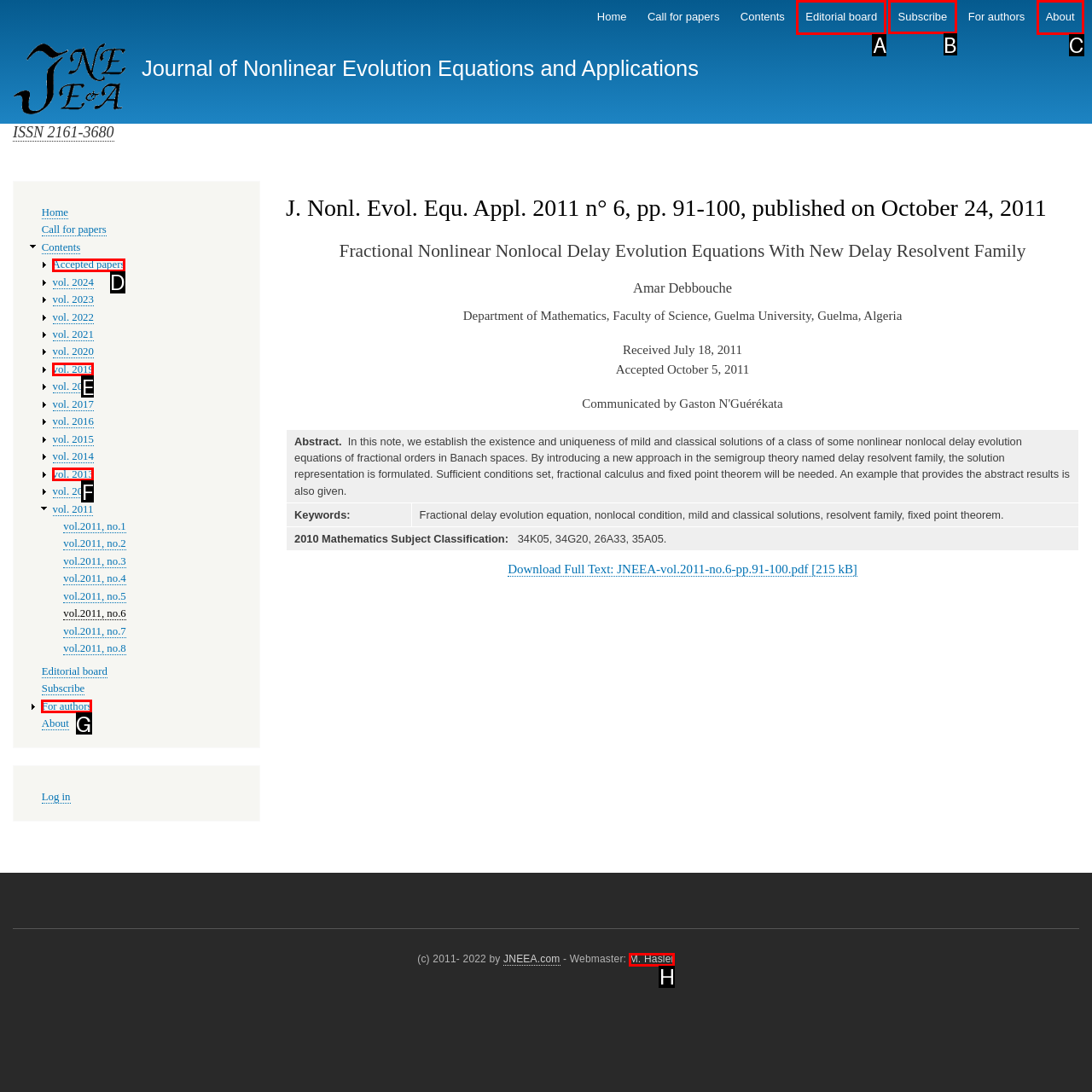Select the letter of the option that should be clicked to achieve the specified task: Subscribe to the journal. Respond with just the letter.

B